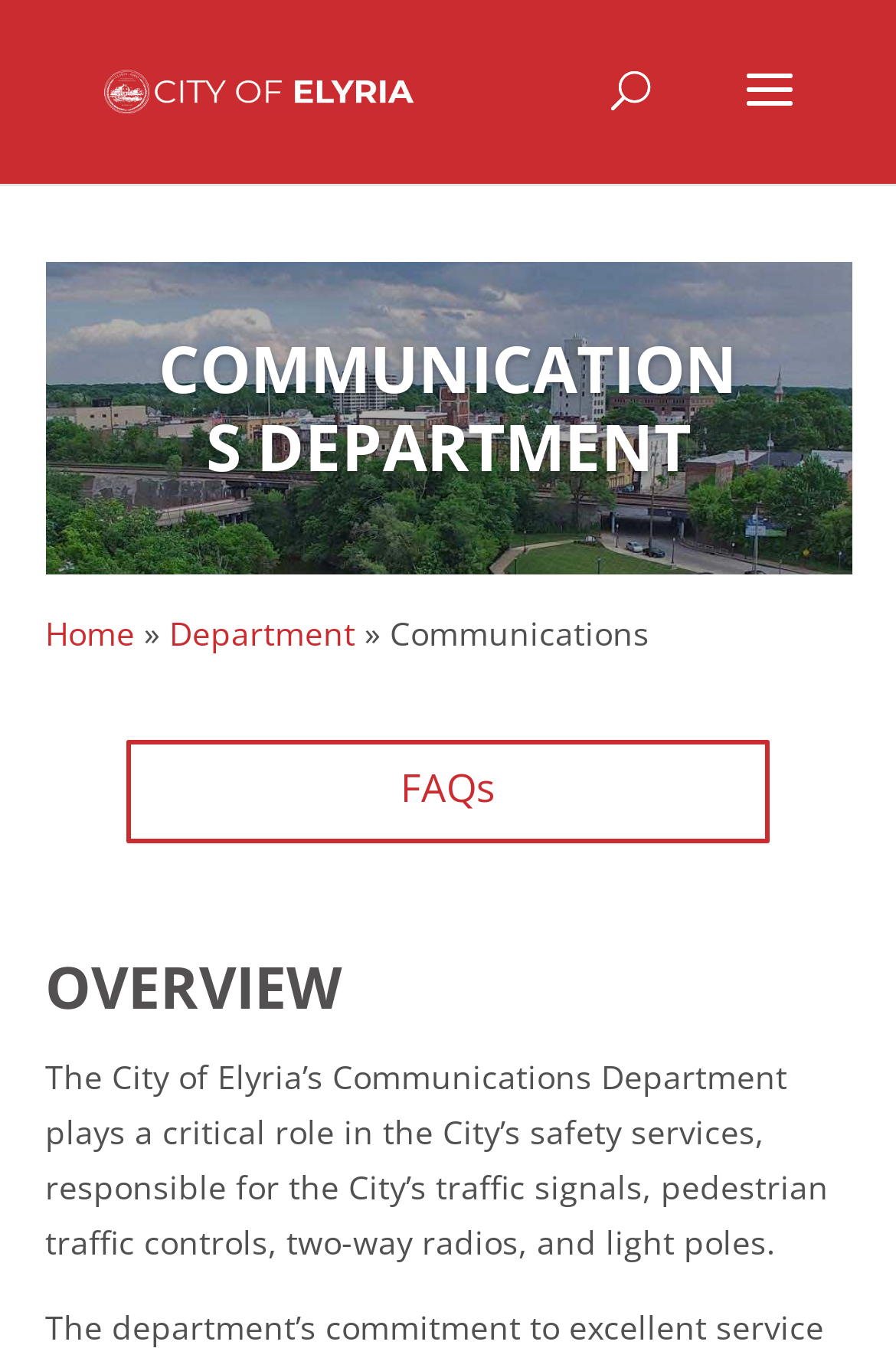What is the name of the city?
Please give a detailed and thorough answer to the question, covering all relevant points.

The name of the city can be found in the link 'City of Elyria' at the top of the webpage, which suggests that the webpage is related to the city of Elyria.